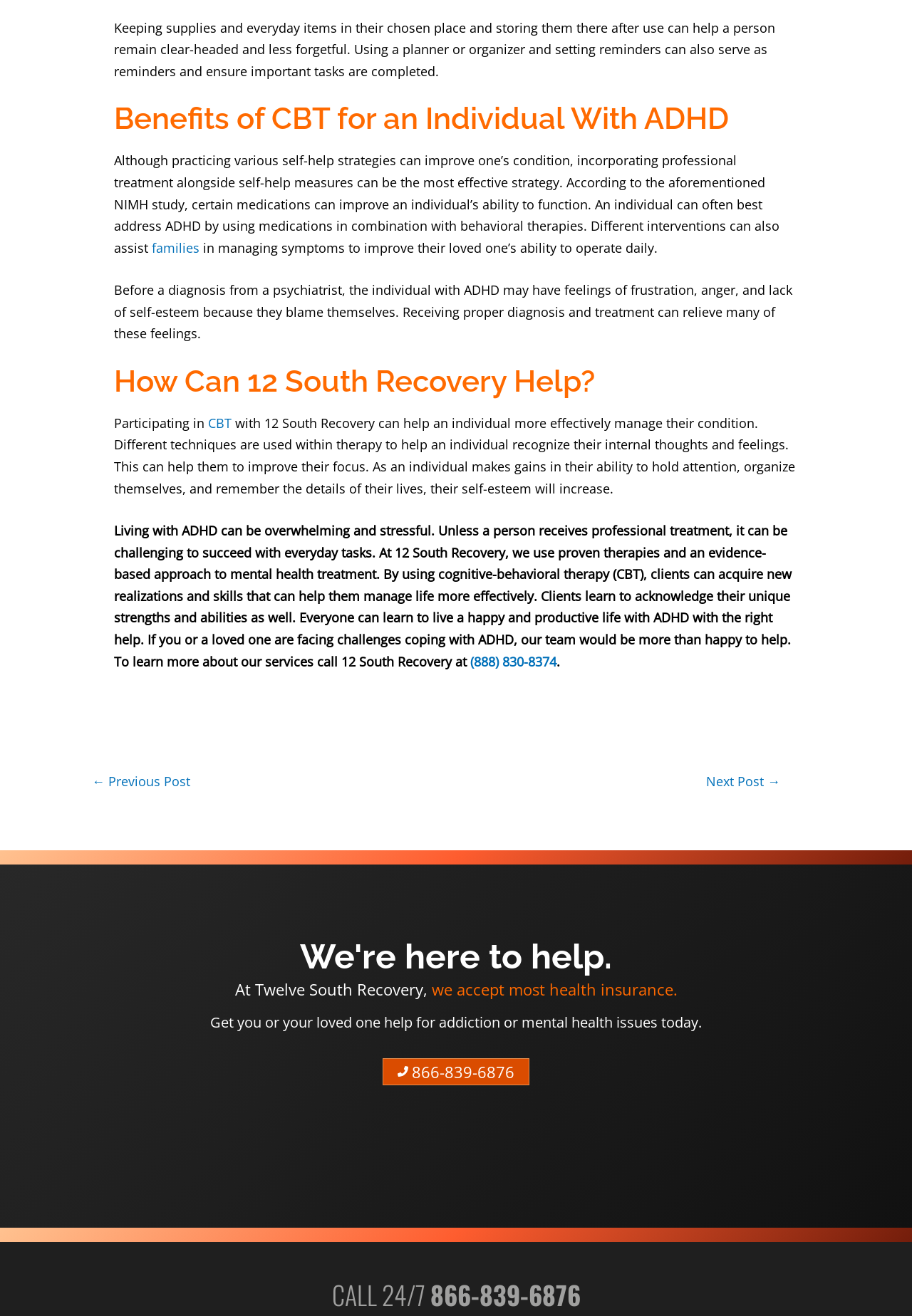Given the element description Facebook, identify the bounding box coordinates for the UI element on the webpage screenshot. The format should be (top-left x, top-left y, bottom-right x, bottom-right y), with values between 0 and 1.

None